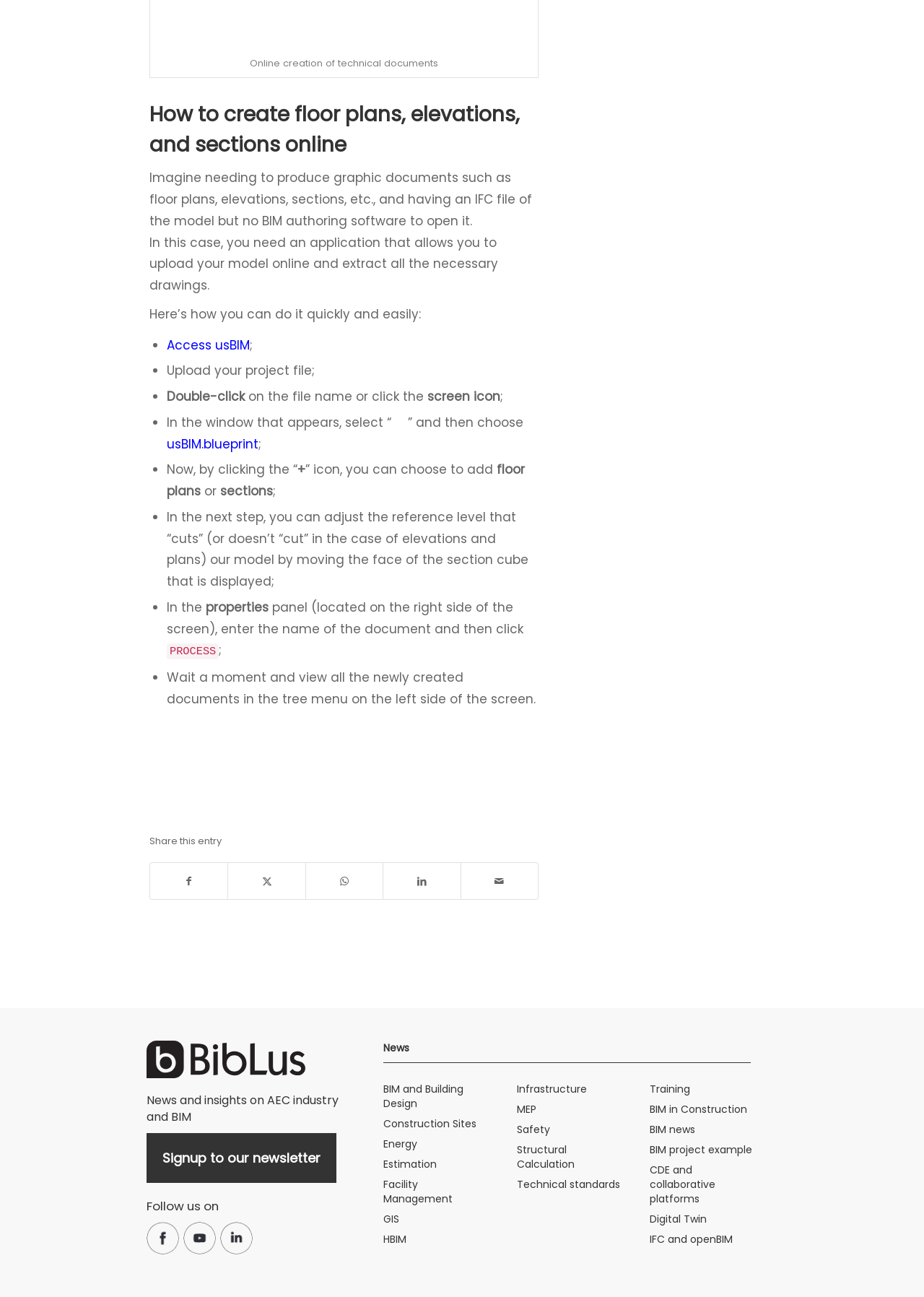Find the bounding box coordinates for the area you need to click to carry out the instruction: "Click on 'Share on Facebook'". The coordinates should be four float numbers between 0 and 1, indicated as [left, top, right, bottom].

[0.162, 0.666, 0.246, 0.693]